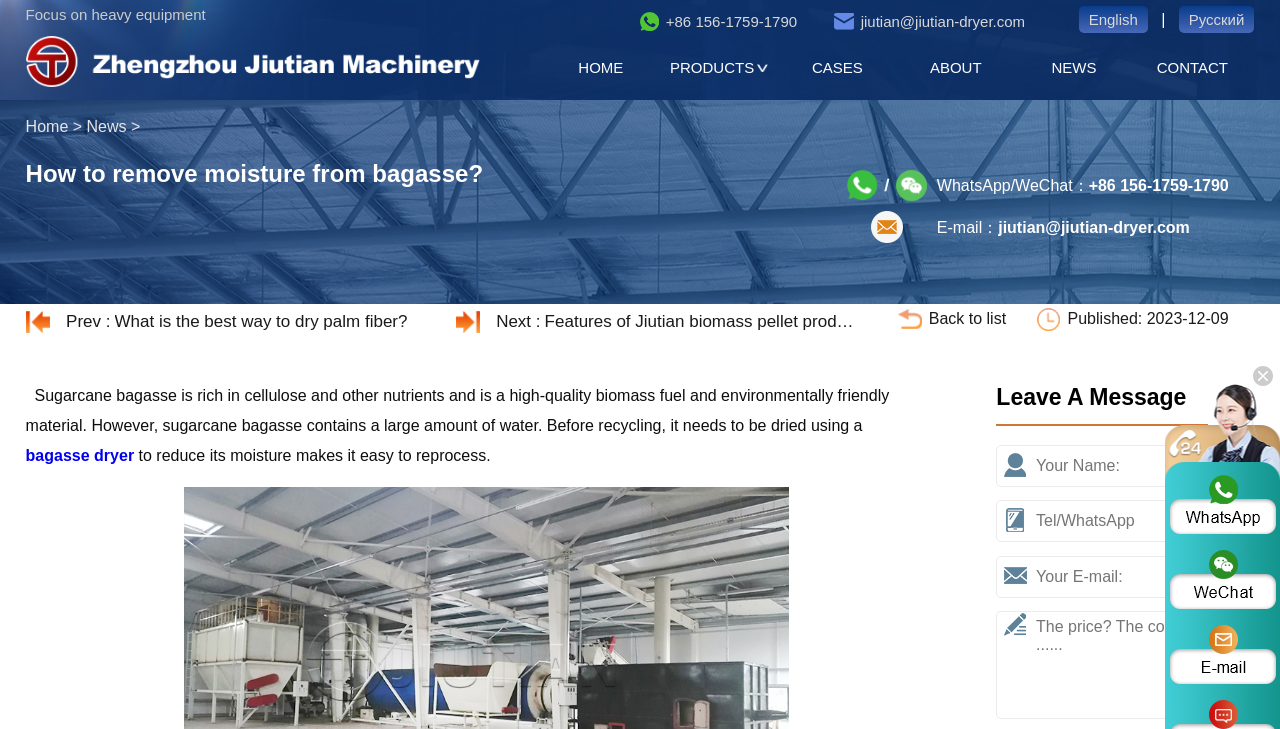What is the company's focus?
Can you provide an in-depth and detailed response to the question?

The company's focus is on heavy equipment, as indicated by the text 'Focus on heavy equipment' at the top of the webpage.